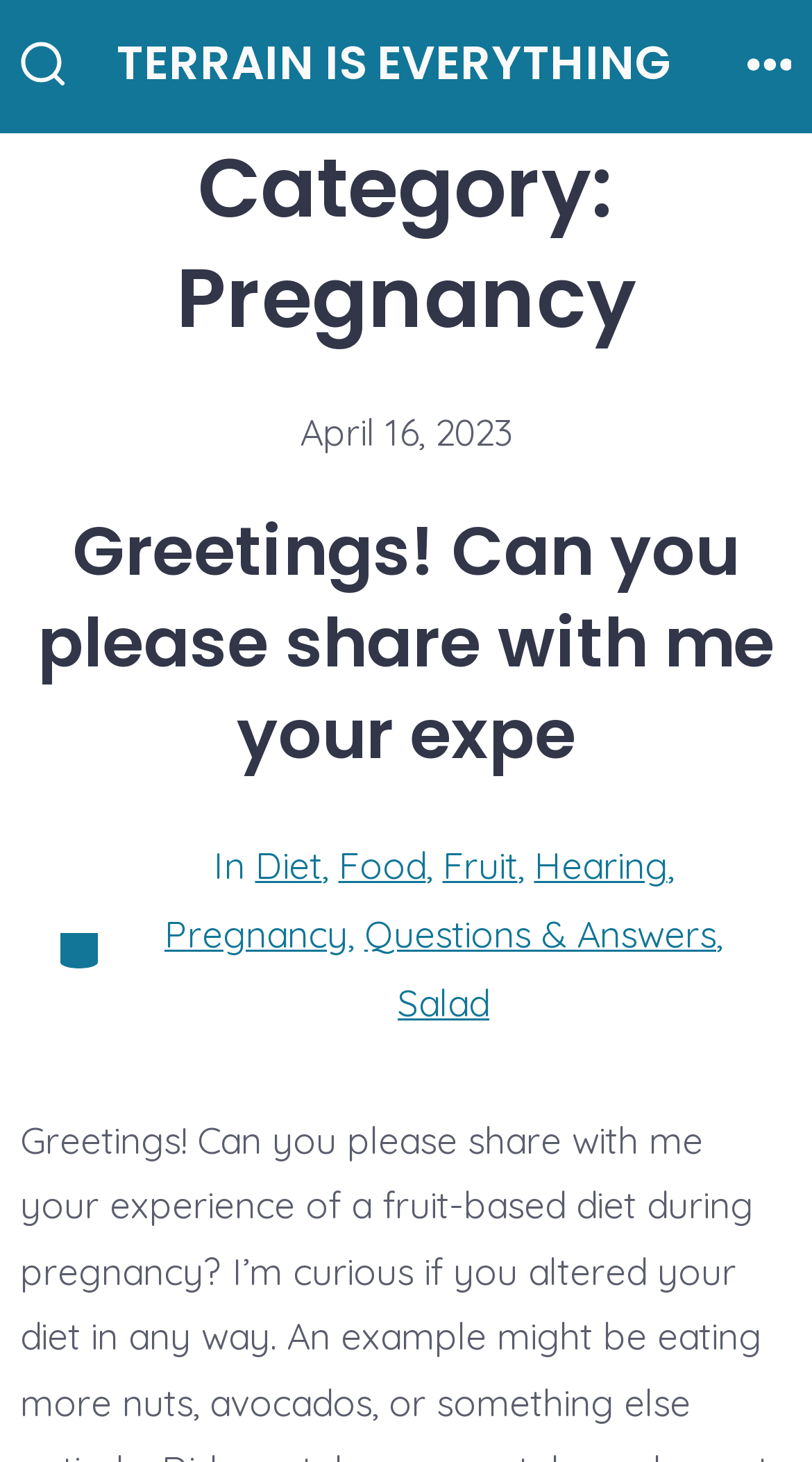Provide your answer in a single word or phrase: 
How many images are there at the top of the webpage?

2